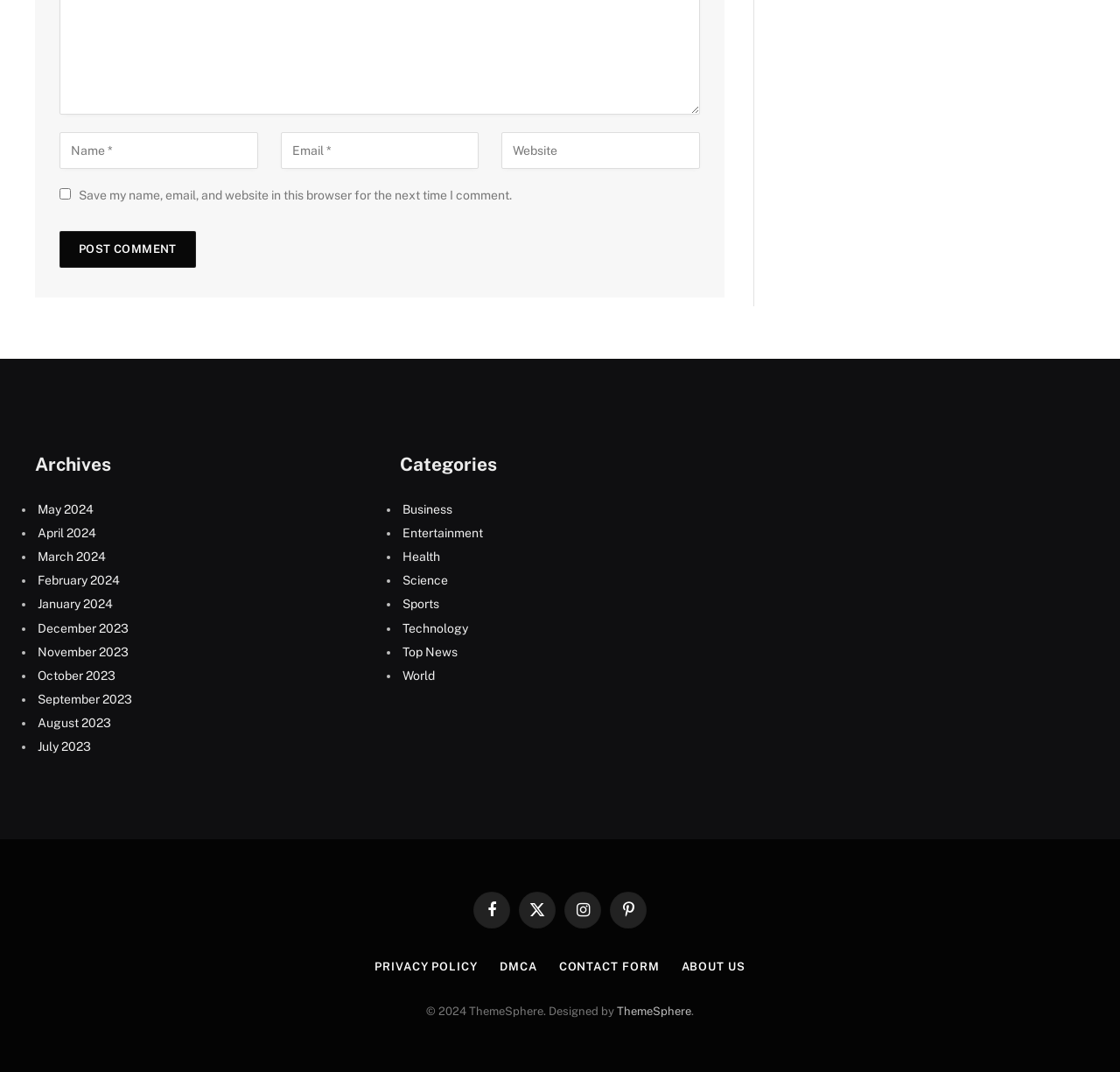Please find the bounding box coordinates of the element's region to be clicked to carry out this instruction: "Follow on Facebook".

[0.423, 0.832, 0.455, 0.866]